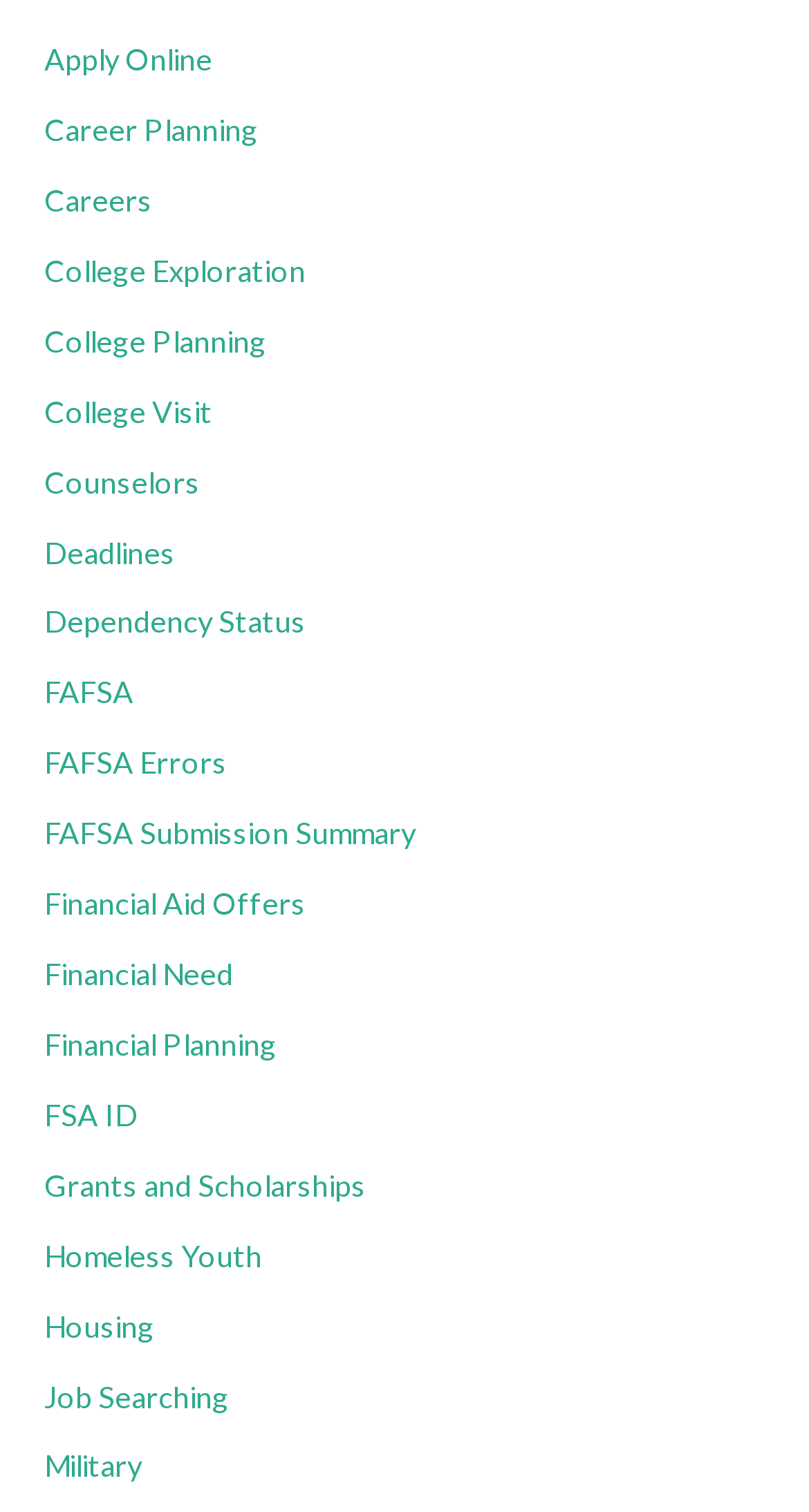Kindly determine the bounding box coordinates of the area that needs to be clicked to fulfill this instruction: "Search for grants and scholarships".

[0.055, 0.772, 0.452, 0.795]